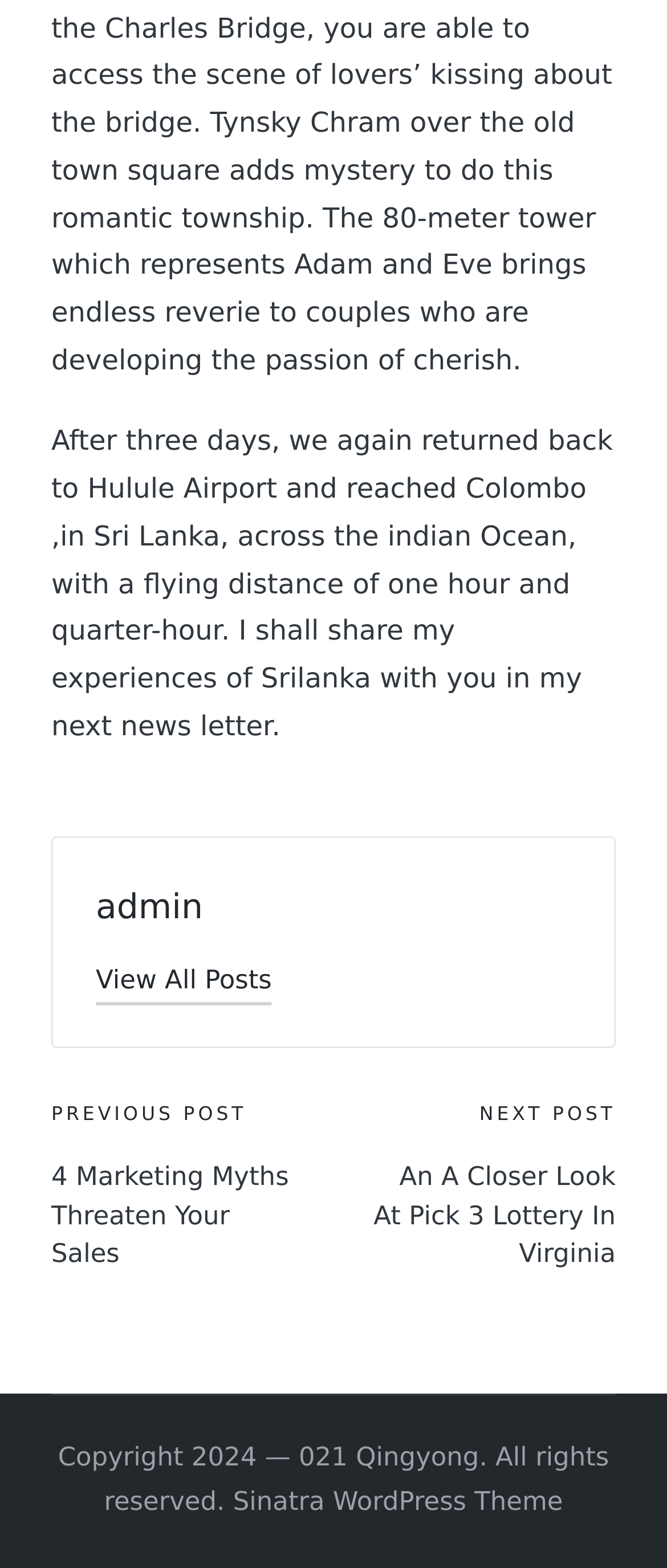Answer the following inquiry with a single word or phrase:
How many posts are linked on this page?

3